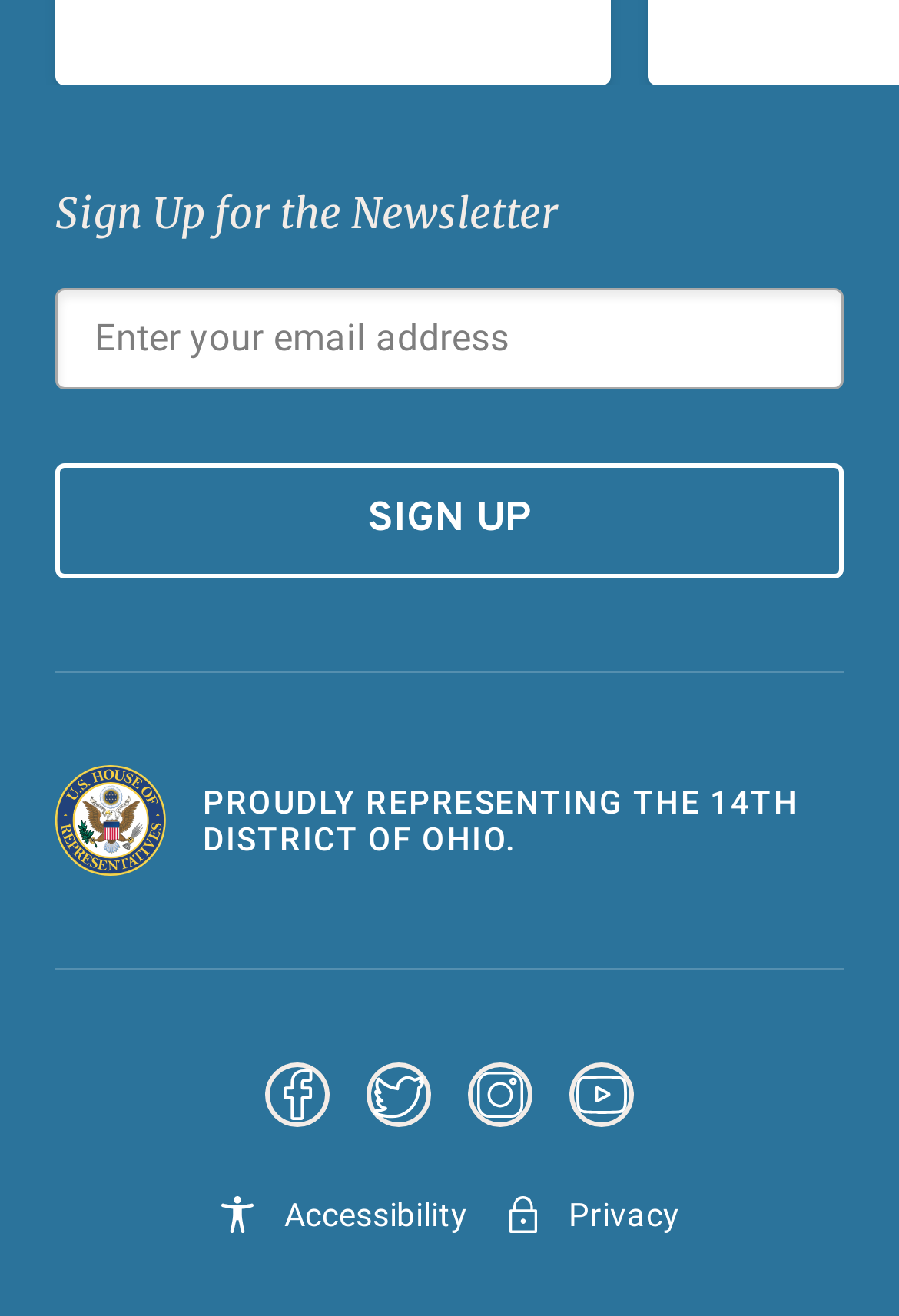Locate the bounding box coordinates of the item that should be clicked to fulfill the instruction: "Read Accessibility".

[0.244, 0.902, 0.52, 0.944]